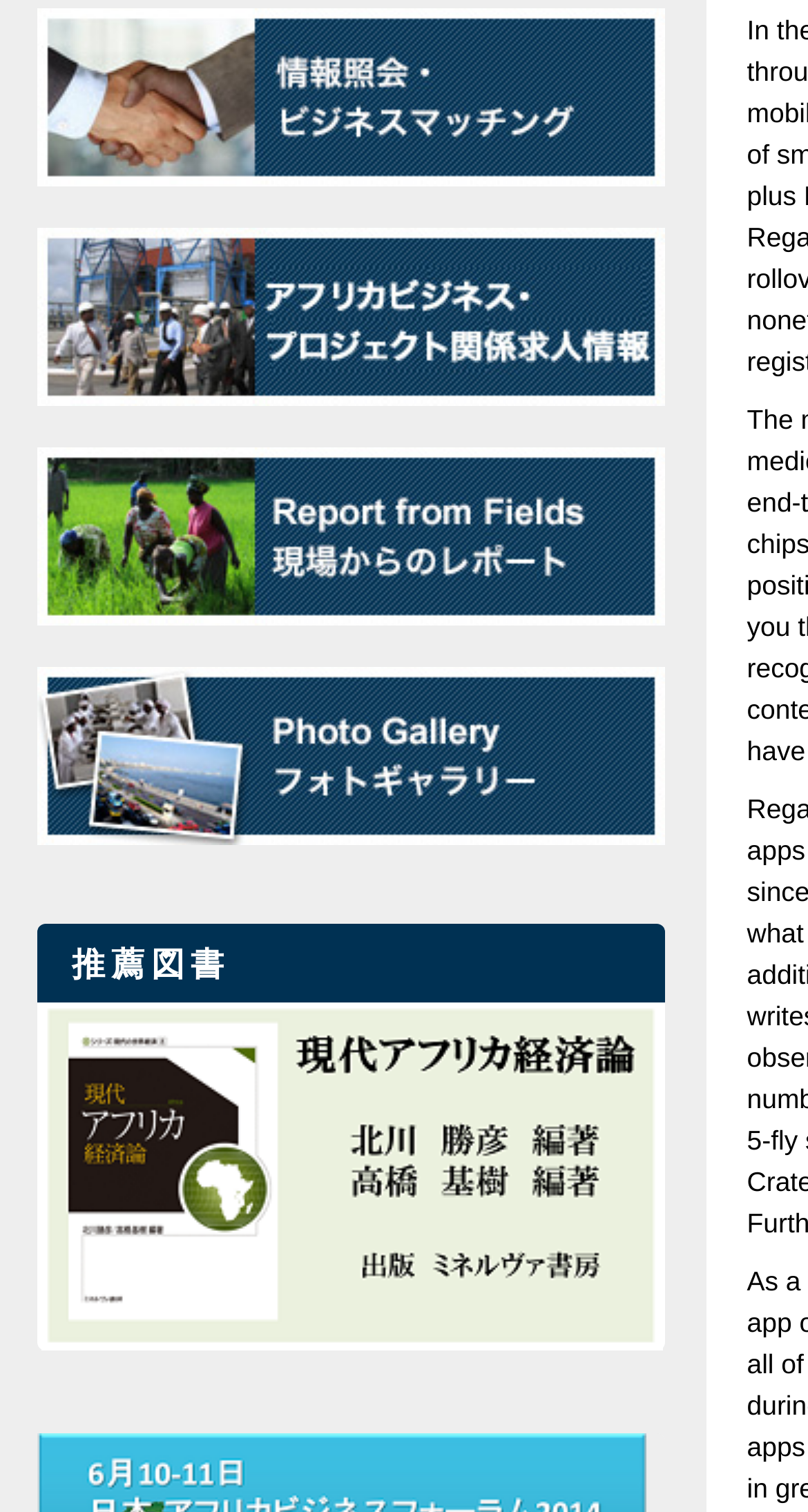Analyze the image and give a detailed response to the question:
How many links are there in the top section?

I counted the number of links in the top section, which are '情報照会・ビジネスマッチング', '求人', 'Report From Fields 現場からのレポート', and 'Photo Gallary 写真ギャラリー'. There are 4 links in total.